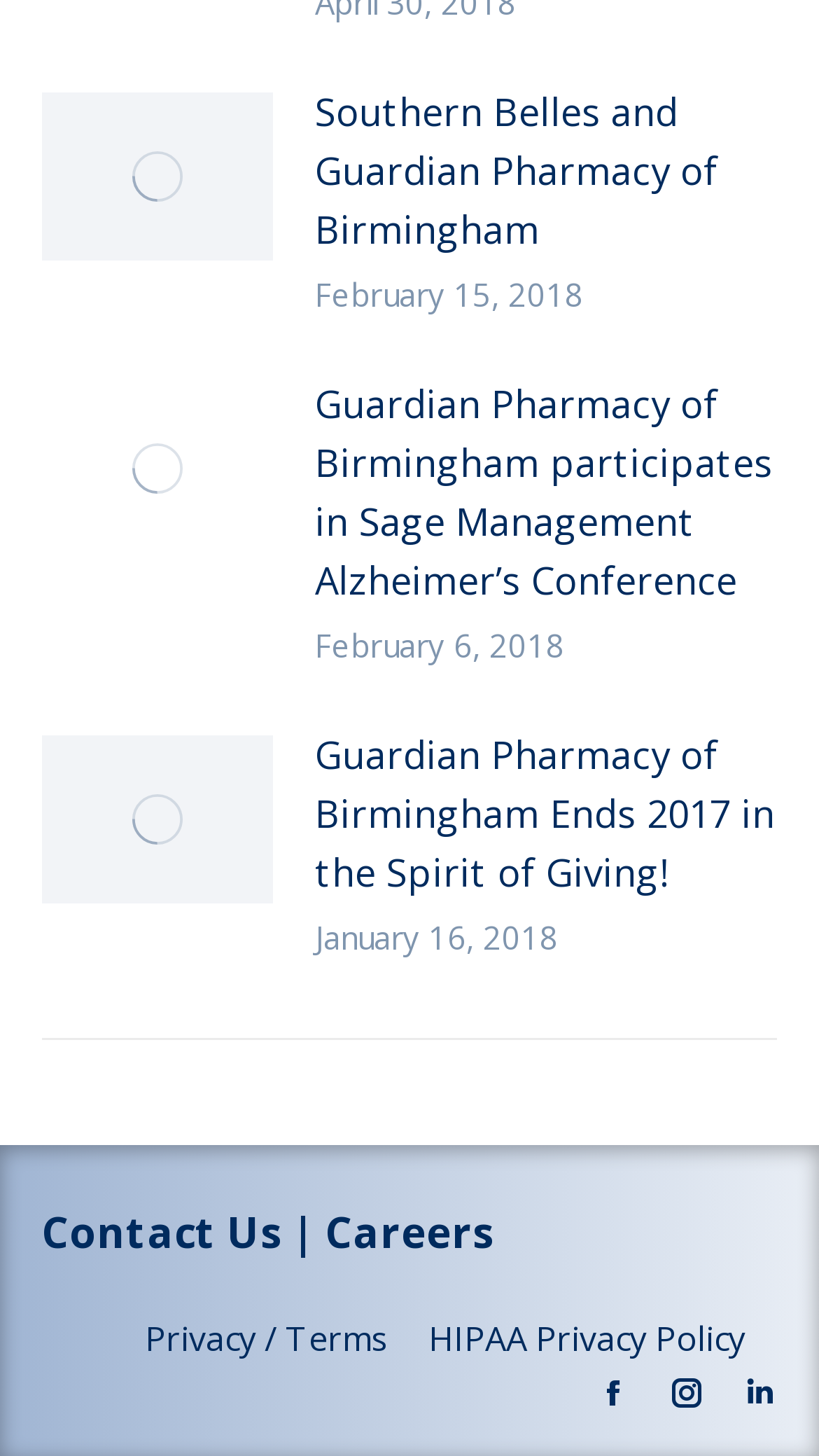Provide the bounding box coordinates for the specified HTML element described in this description: "Careers". The coordinates should be four float numbers ranging from 0 to 1, in the format [left, top, right, bottom].

[0.397, 0.827, 0.603, 0.866]